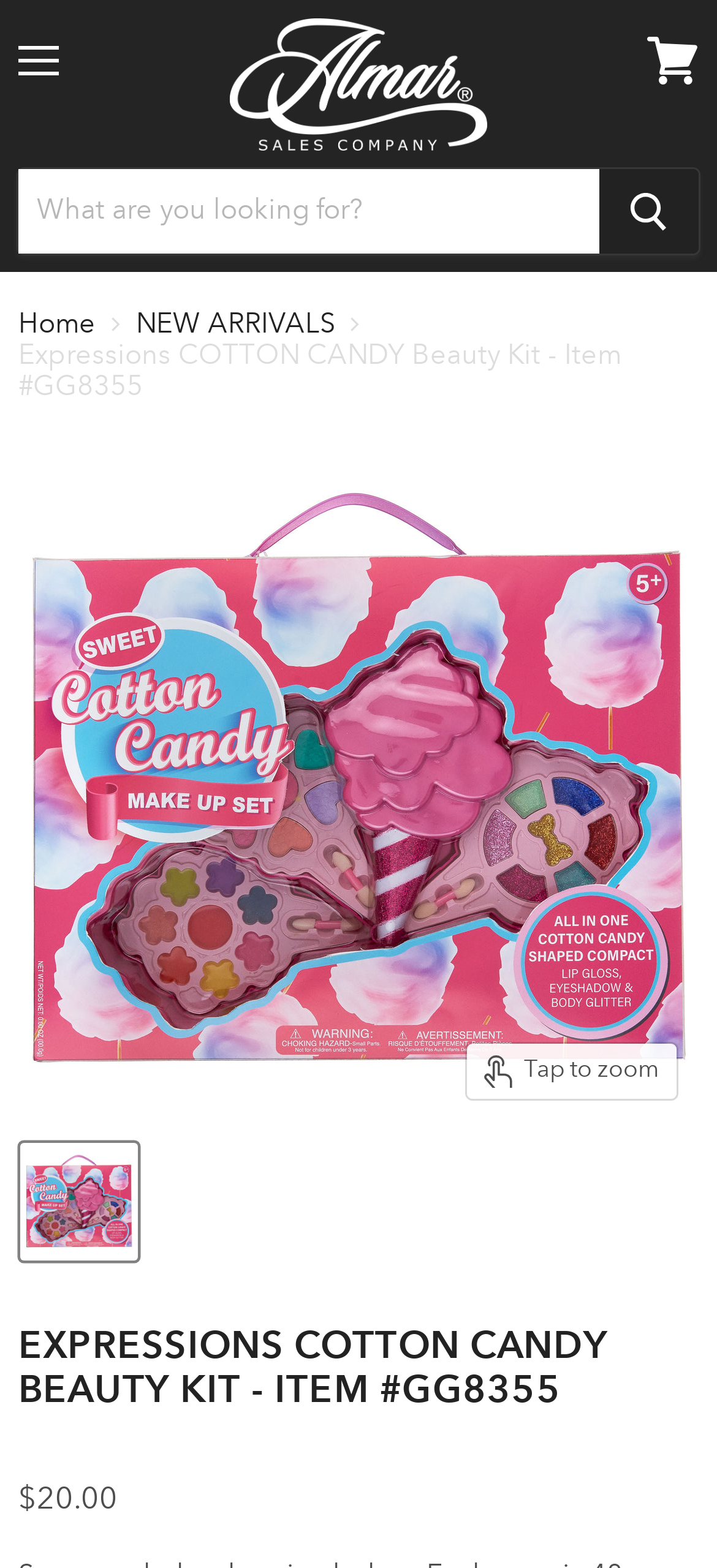Please predict the bounding box coordinates (top-left x, top-left y, bottom-right x, bottom-right y) for the UI element in the screenshot that fits the description: View cart

[0.877, 0.012, 1.0, 0.066]